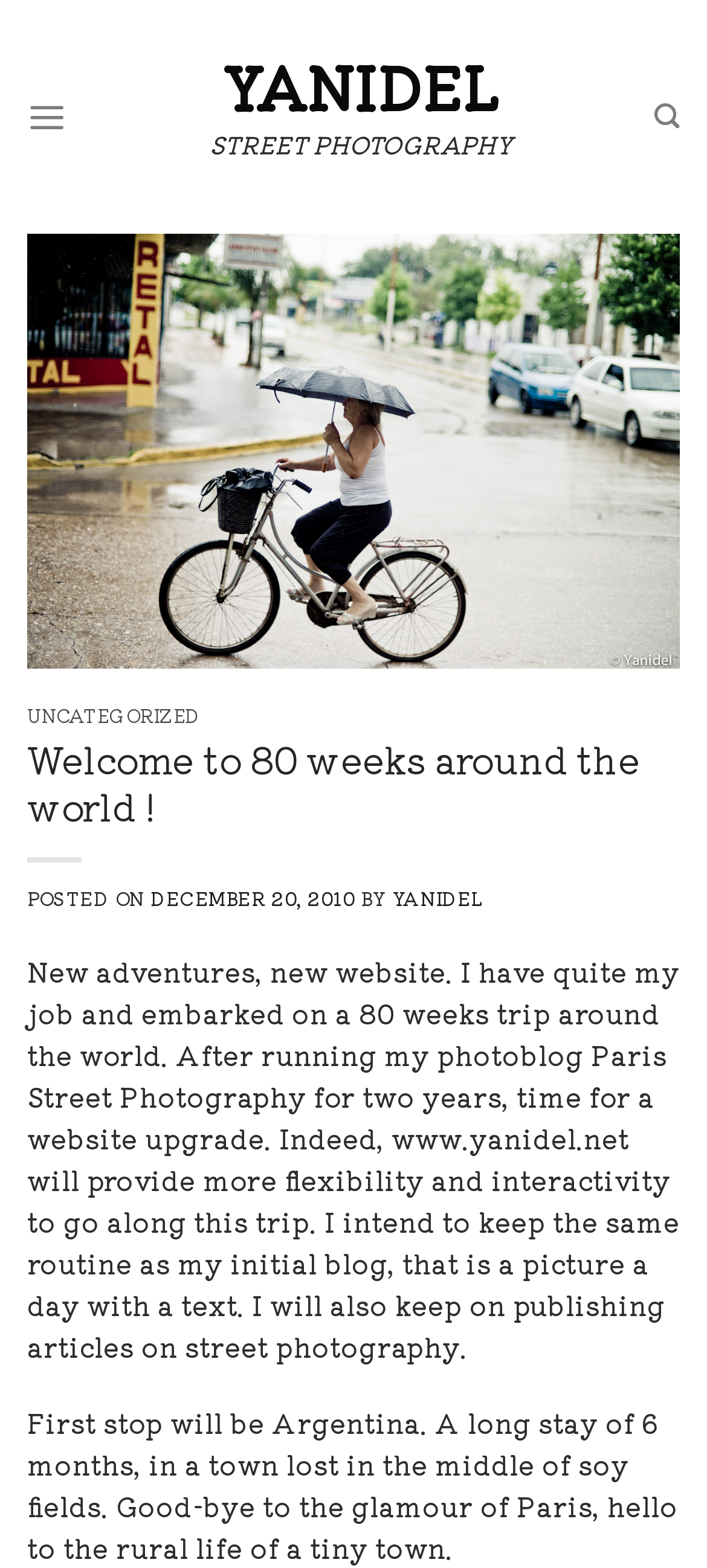Using a single word or phrase, answer the following question: 
How long will the author stay in Argentina?

6 months